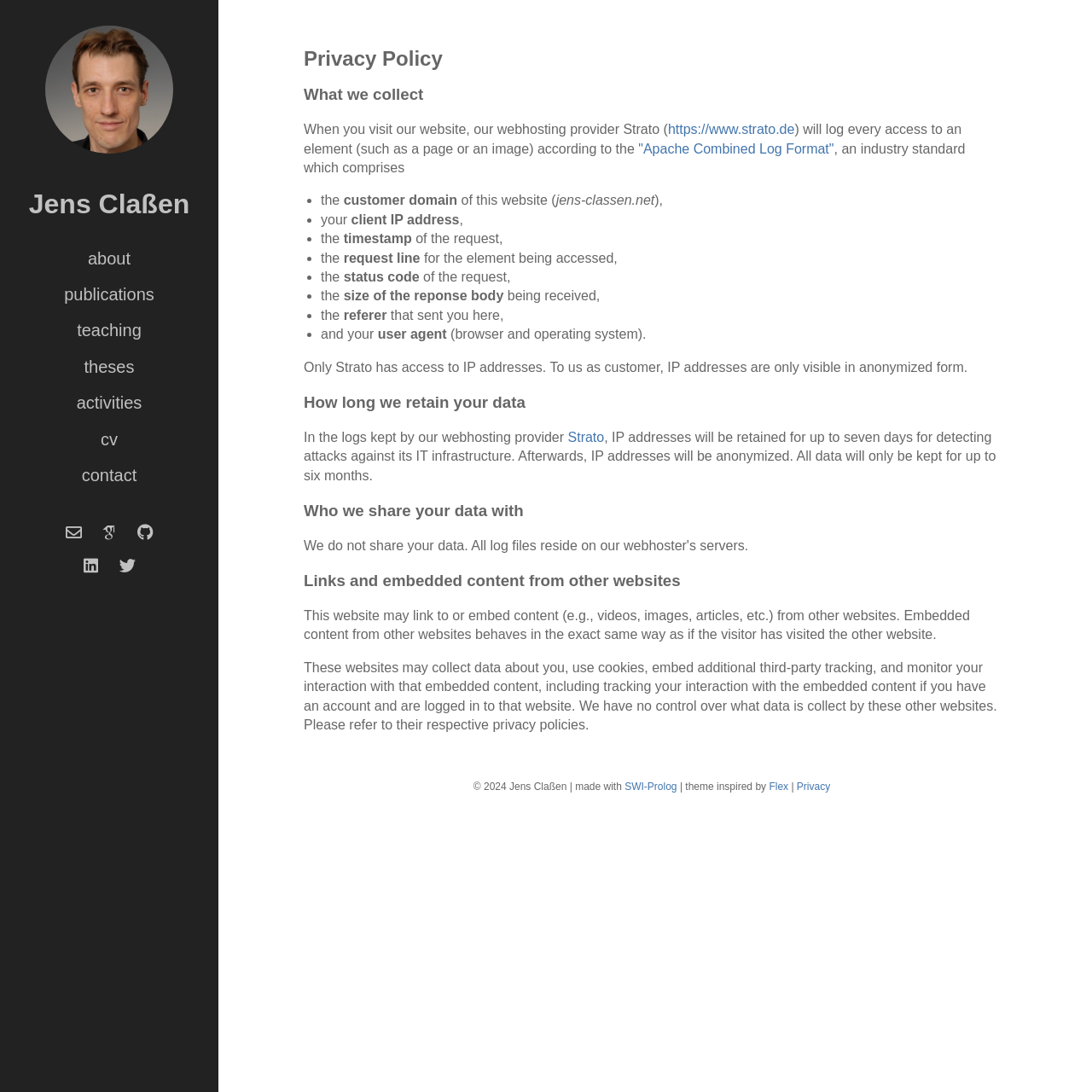Please identify the bounding box coordinates of the region to click in order to complete the given instruction: "click the about link". The coordinates should be four float numbers between 0 and 1, i.e., [left, top, right, bottom].

[0.0, 0.22, 0.2, 0.253]